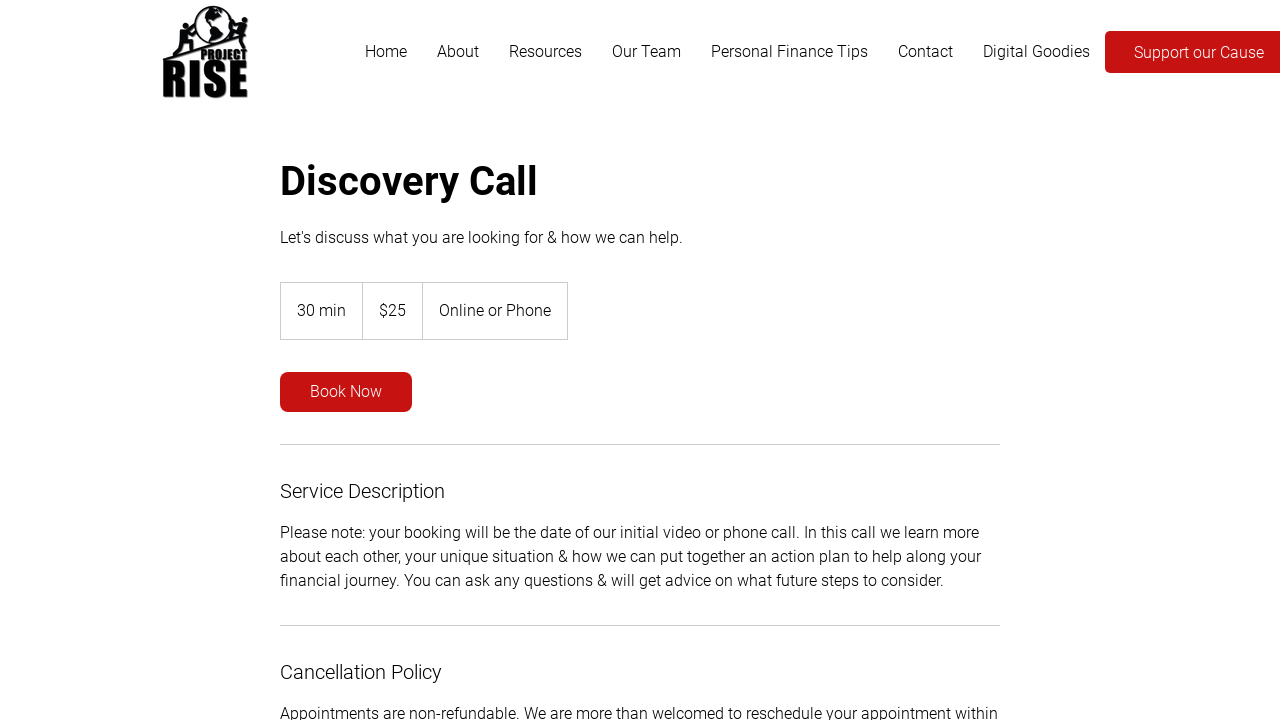Show me the bounding box coordinates of the clickable region to achieve the task as per the instruction: "Contact us".

[0.69, 0.038, 0.756, 0.107]